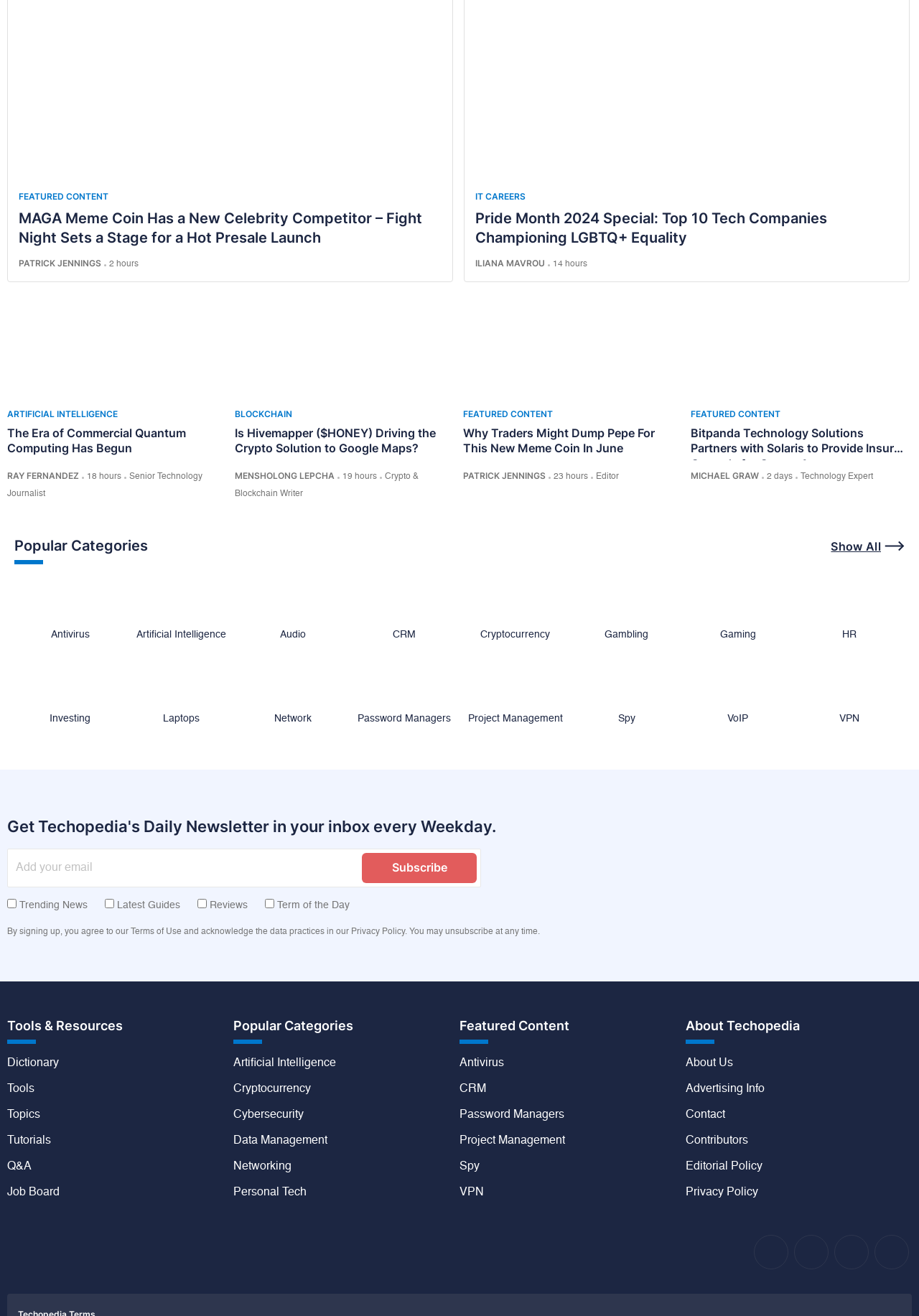What is the category of the article 'Is Hivemapper ($HONEY) Driving the Crypto Solution to Google Maps?'?
Please answer using one word or phrase, based on the screenshot.

BLOCKCHAIN